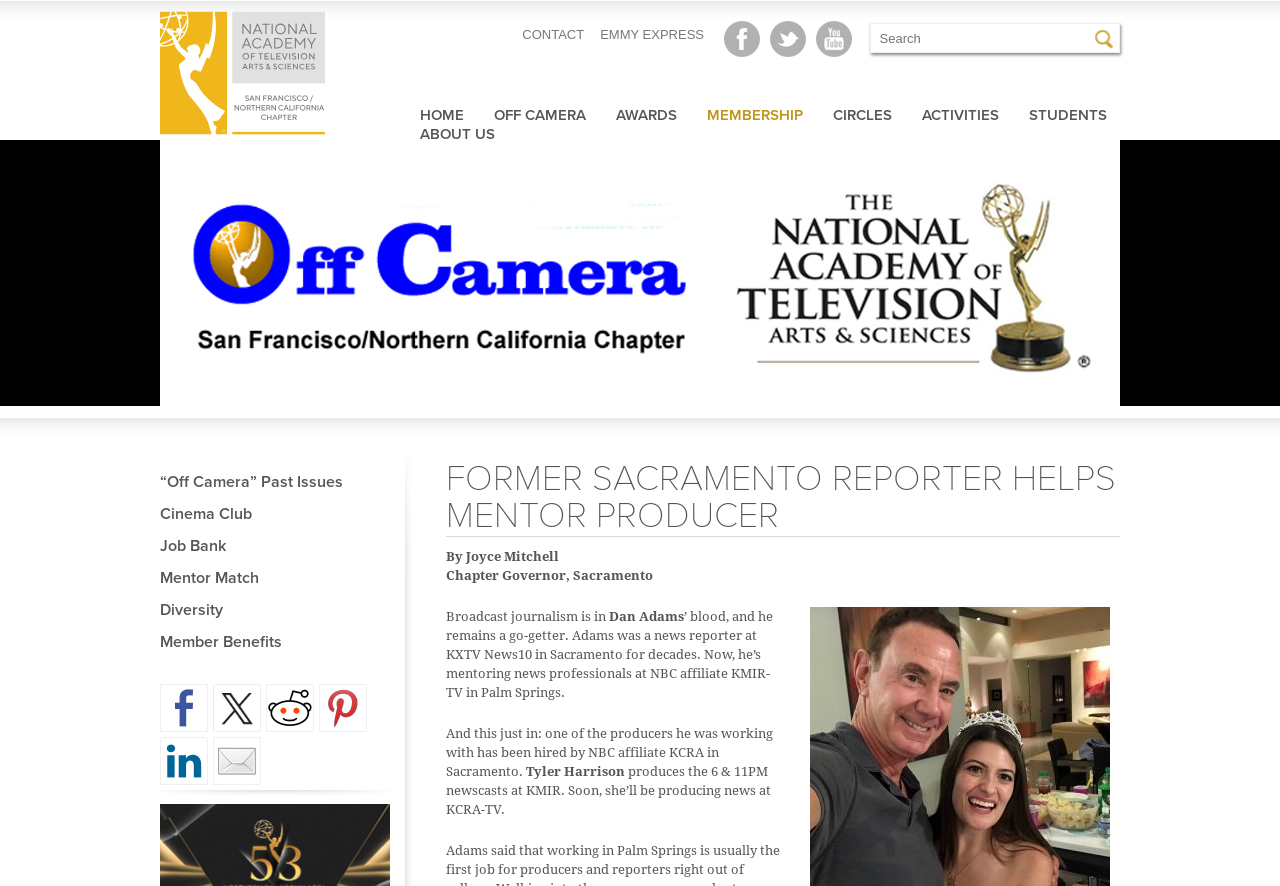What is the name of the TV station where Tyler Harrison works?
Using the image, elaborate on the answer with as much detail as possible.

I found the answer by reading the article content, where there is a text 'Soon, she’ll be producing news at KCRA-TV.' This suggests that Tyler Harrison works at KCRA-TV.